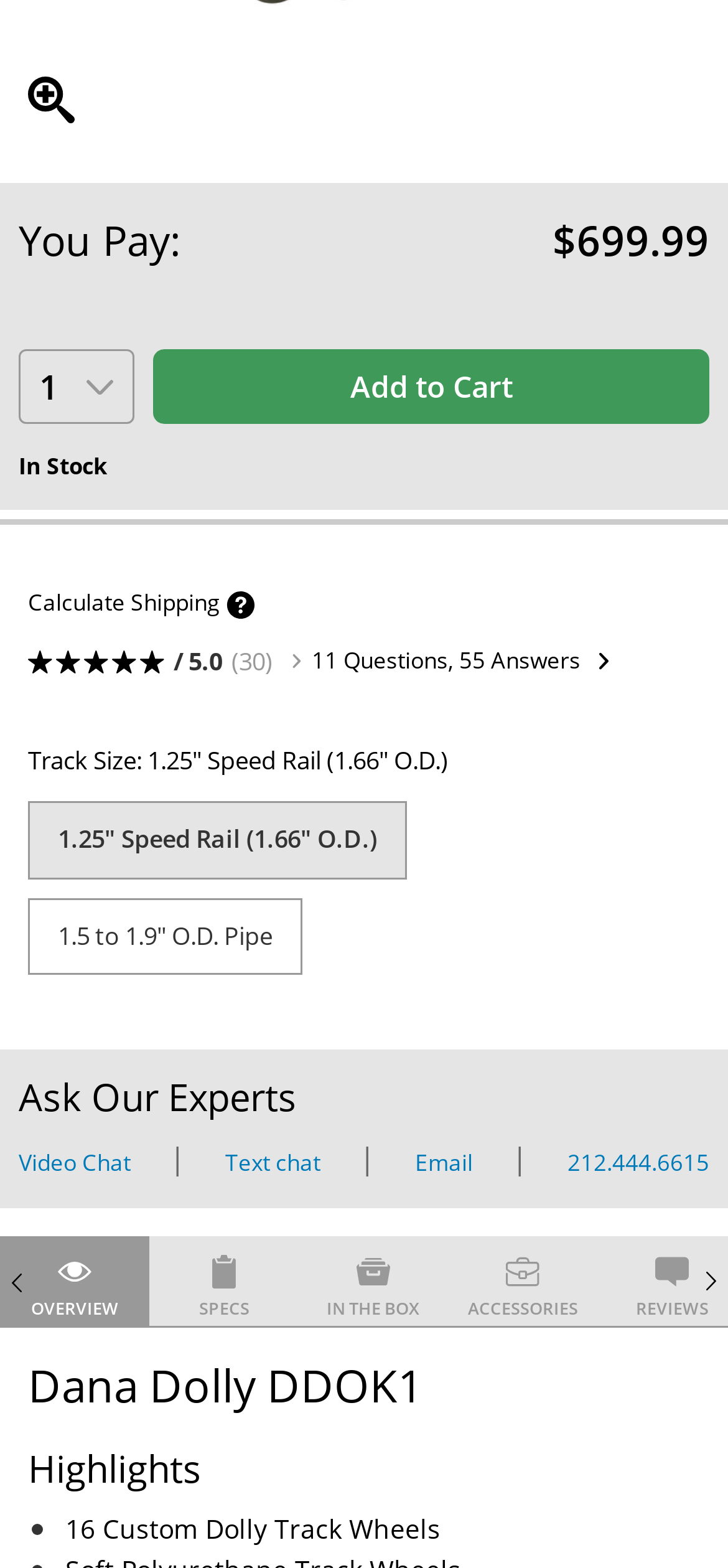Answer the question in a single word or phrase:
What is the status of the product?

In Stock